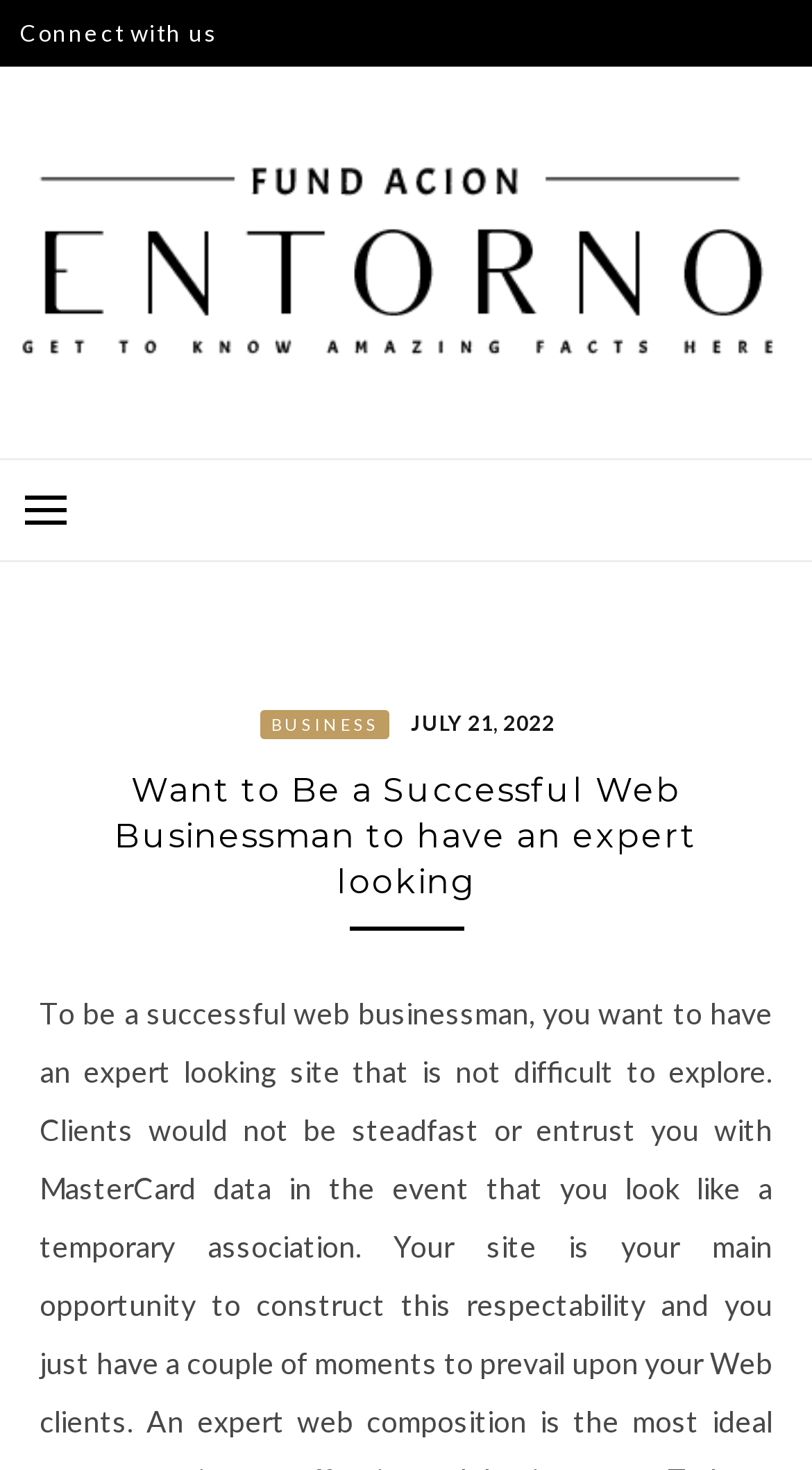Describe the webpage in detail, including text, images, and layout.

The webpage appears to be a business-related website, specifically focused on web business and entrepreneurship. At the top left corner, there is a link to "Connect with us". Below it, there is a prominent link to "Fund Acion Entorno", accompanied by an image with the same name. 

Next to the image, there is a heading "FUND ACION ENTORNO" in a larger font size. Below the heading, there is a link with the same text, "FUND ACION ENTORNO". 

To the right of the image and the heading, there is a static text "GET TO KNOW AMAZING FACTS HERE". 

On the top right side, there is a button that, when expanded, reveals a menu with several options. The menu is headed by a non-landmark header. Within the menu, there are links to "BUSINESS" and a specific date, "JULY 21, 2022", which also contains a time element. Below these links, there is a heading that summarizes the webpage's purpose: "Want to Be a Successful Web Businessman to have an expert looking".